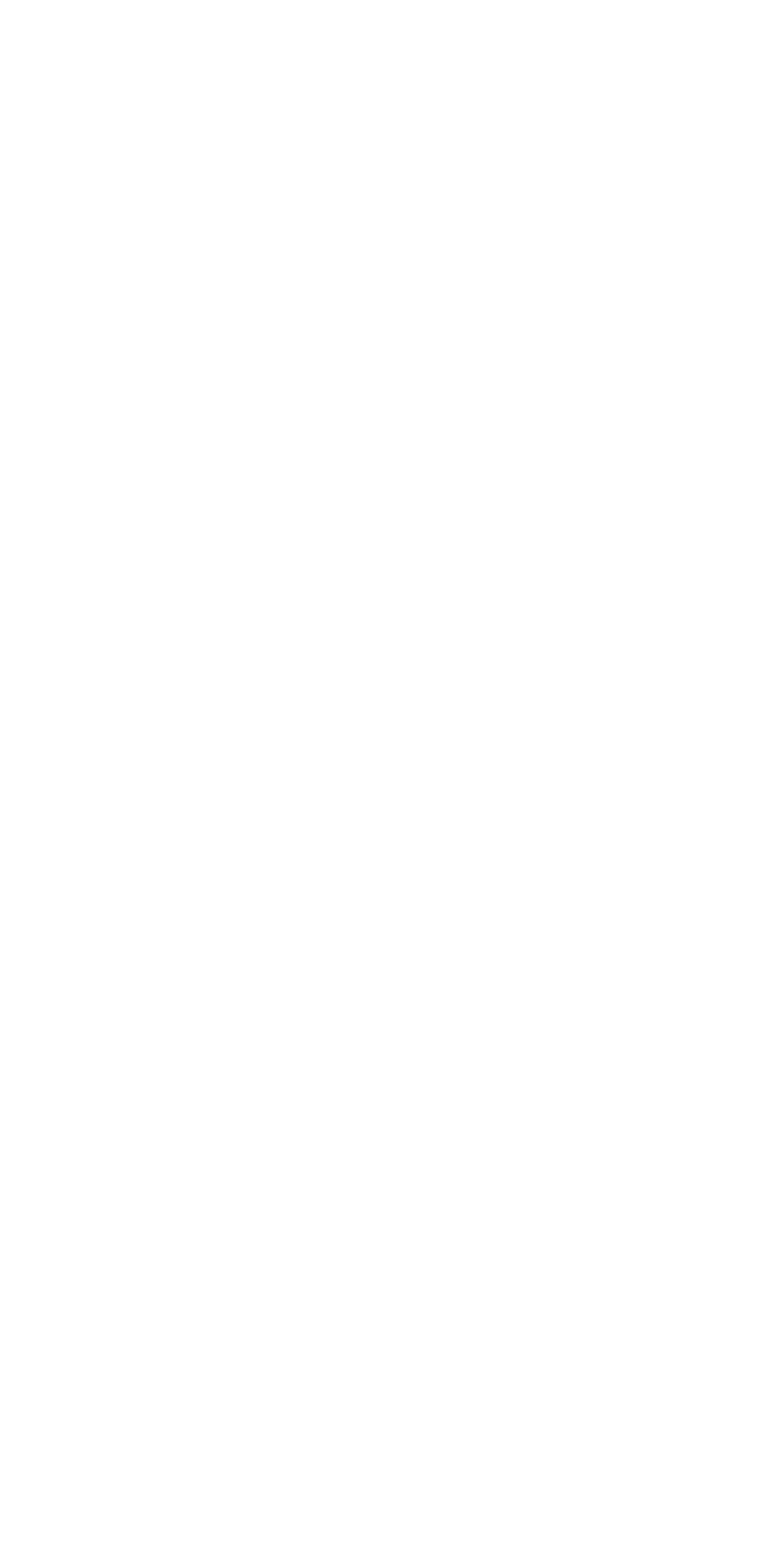Determine the bounding box coordinates of the clickable element necessary to fulfill the instruction: "Follow the link to Encyclopedia Britannica". Provide the coordinates as four float numbers within the 0 to 1 range, i.e., [left, top, right, bottom].

[0.077, 0.103, 0.13, 0.128]